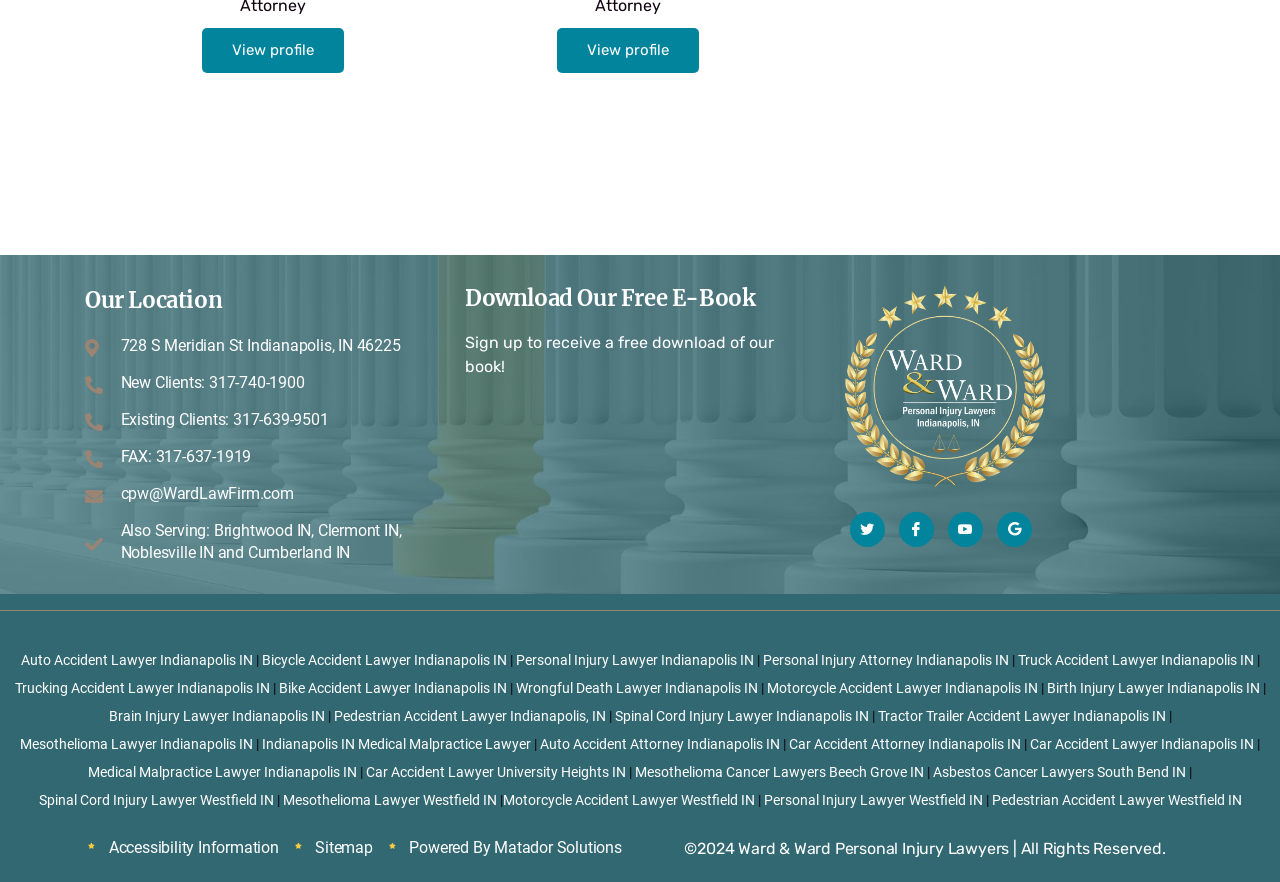Locate the bounding box of the UI element with the following description: "Accessibility Information".

[0.069, 0.95, 0.218, 0.972]